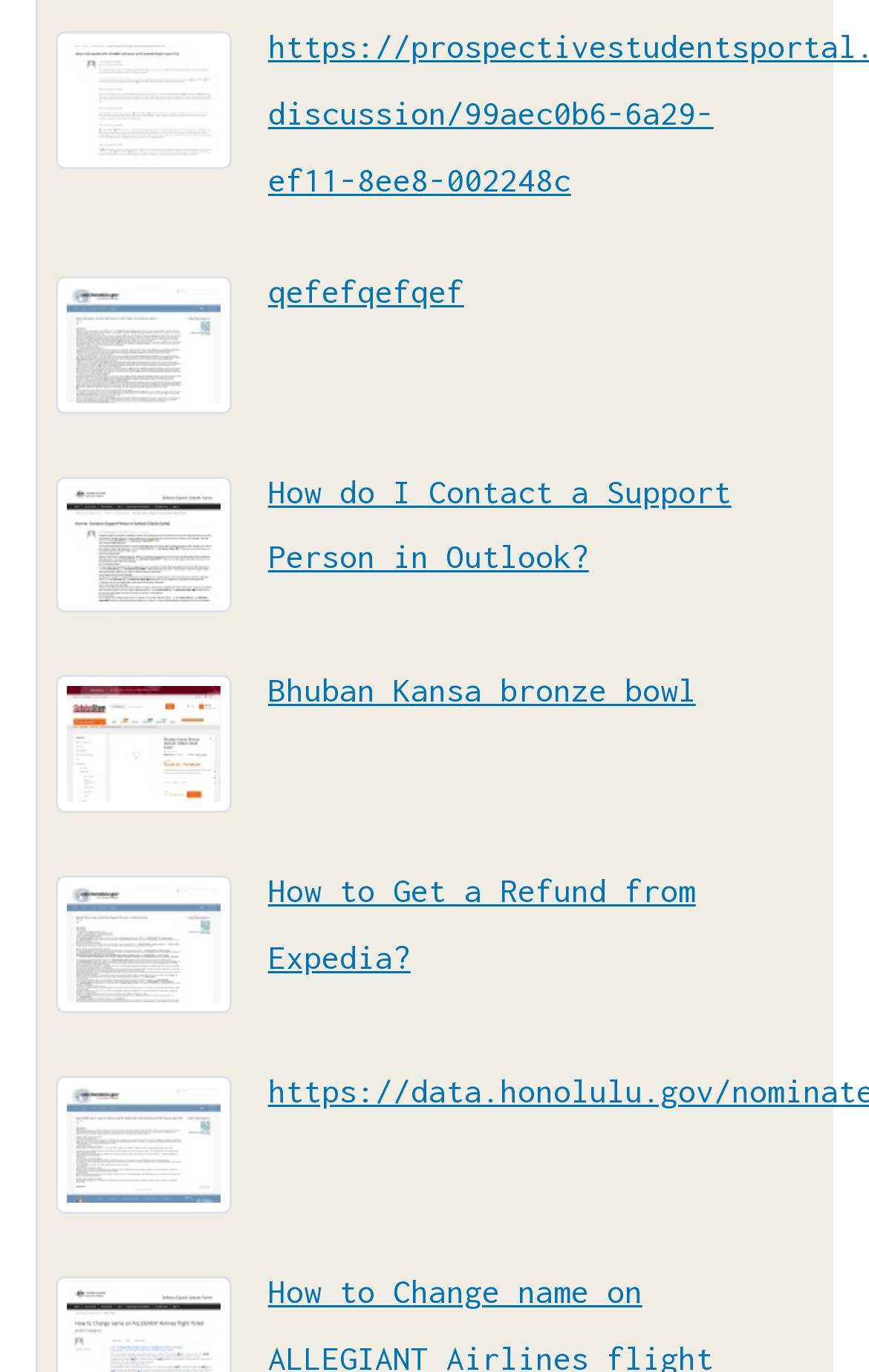Locate the coordinates of the bounding box for the clickable region that fulfills this instruction: "Explore the Bhuban Kansa bronze bowl link".

[0.064, 0.525, 0.267, 0.554]